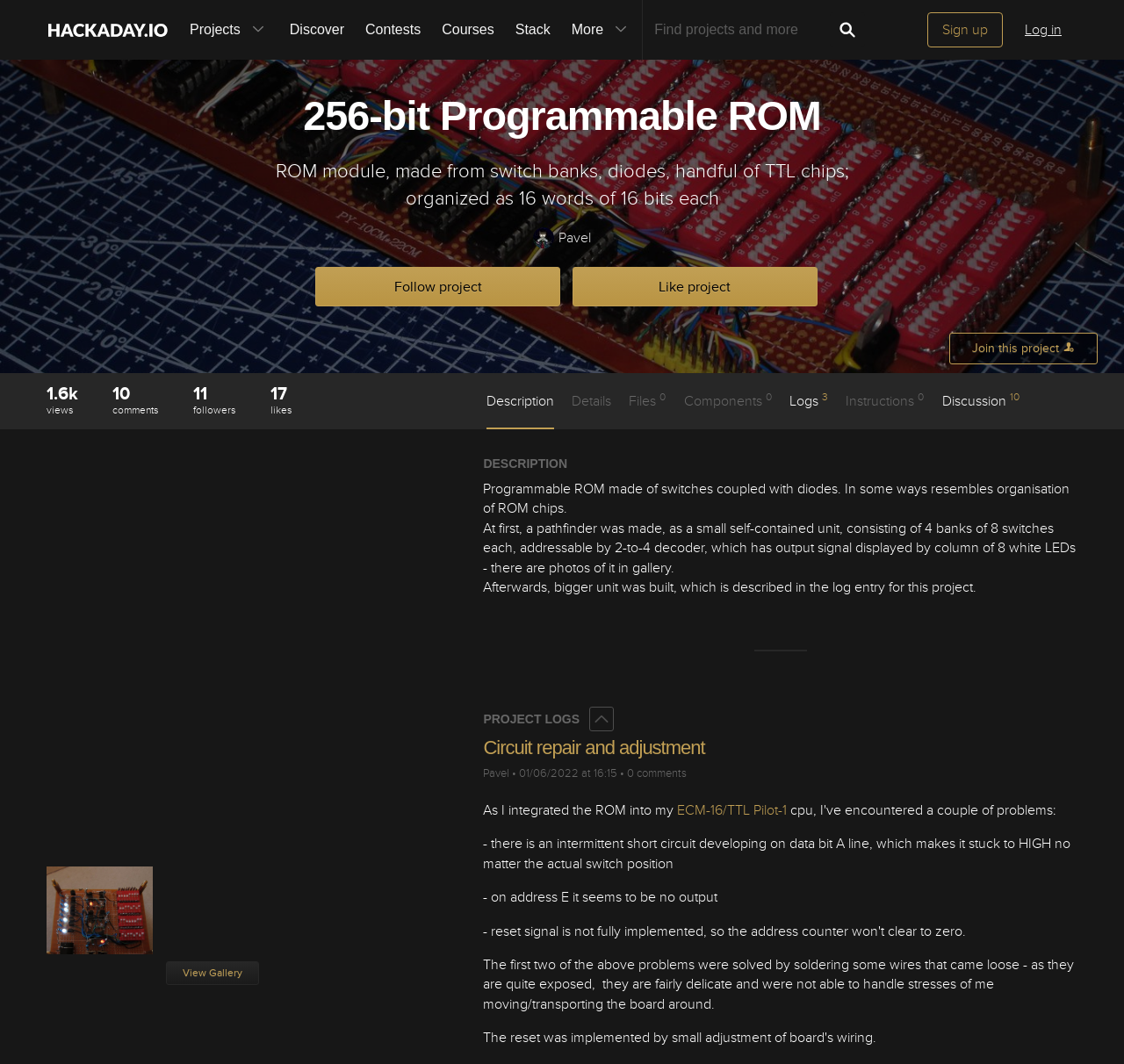Can you pinpoint the bounding box coordinates for the clickable element required for this instruction: "Search for projects"? The coordinates should be four float numbers between 0 and 1, i.e., [left, top, right, bottom].

[0.581, 0.012, 0.739, 0.045]